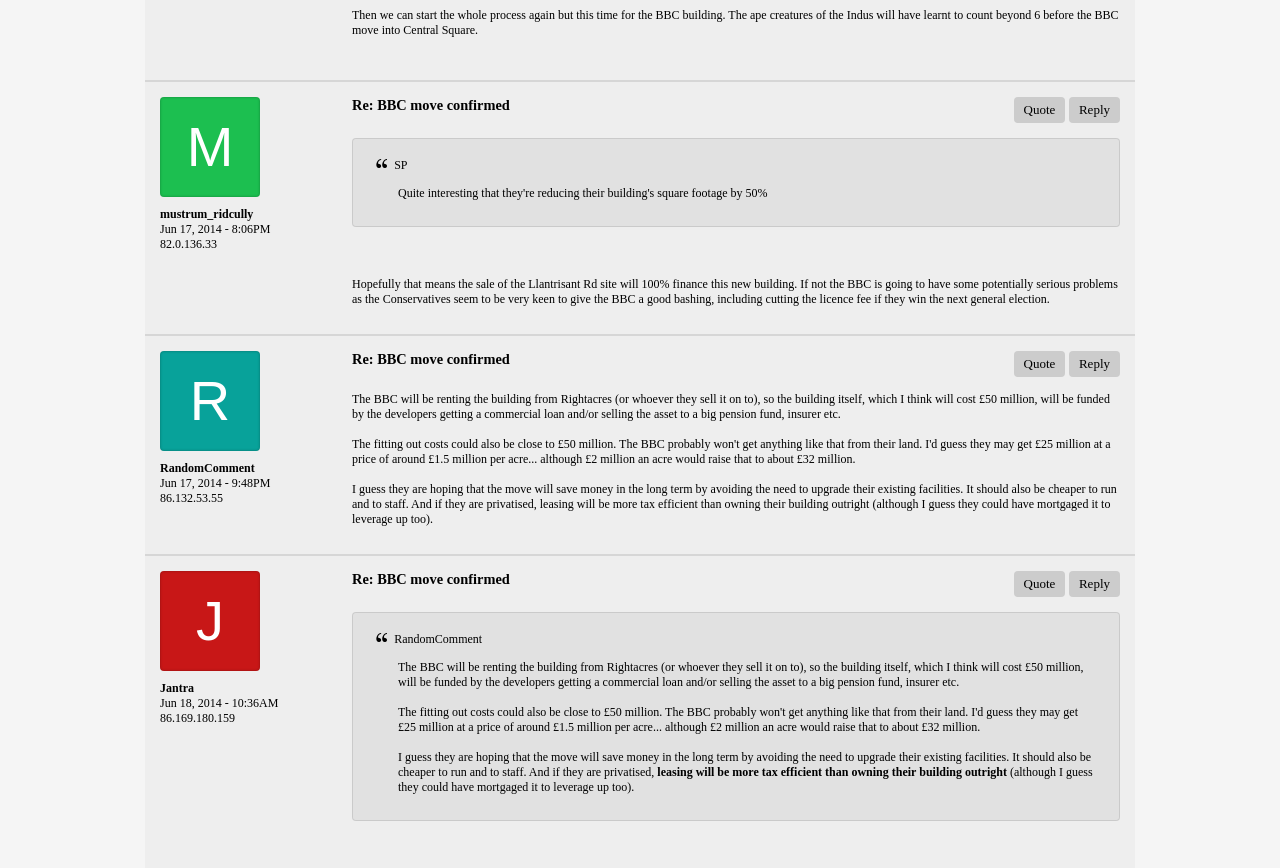Please mark the bounding box coordinates of the area that should be clicked to carry out the instruction: "View messages from a user".

[0.125, 0.239, 0.198, 0.255]